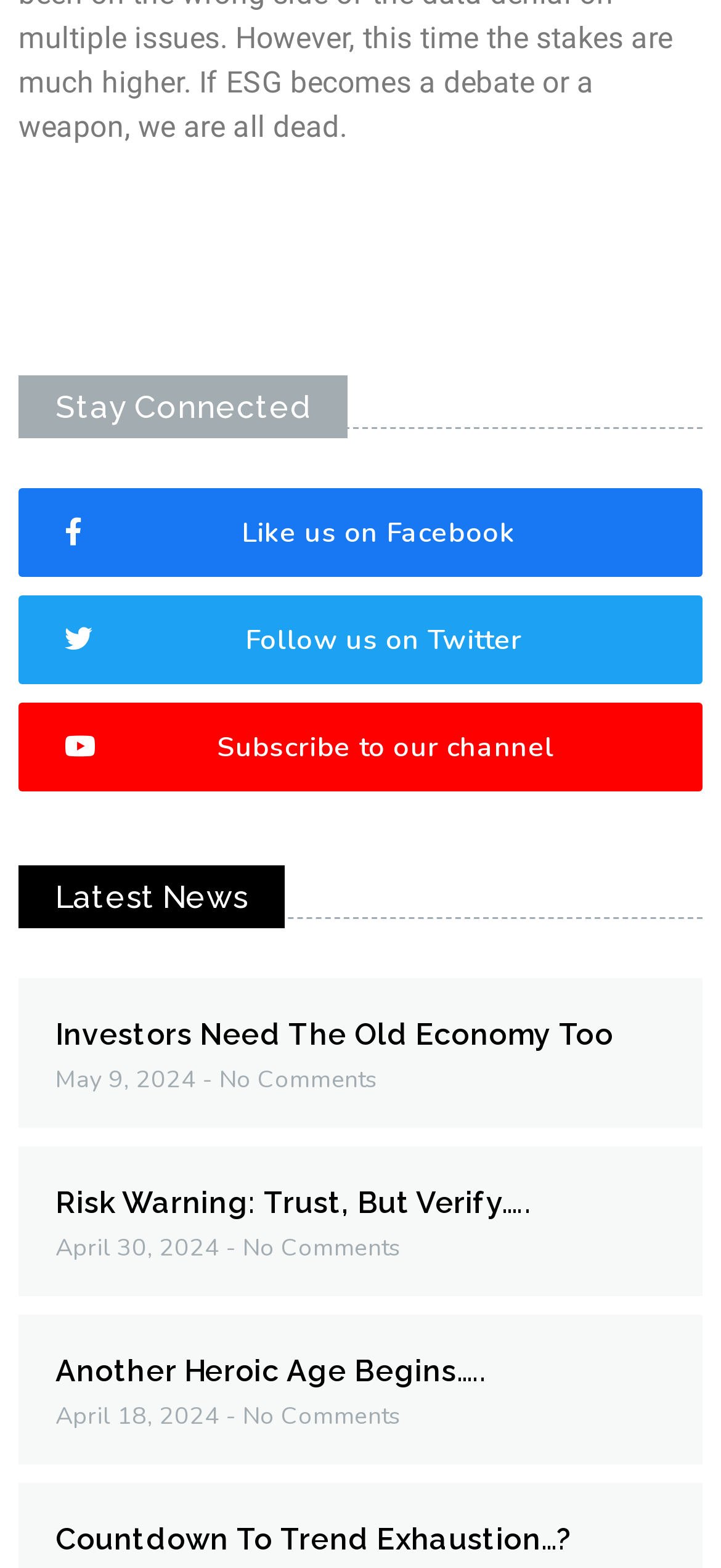Based on the image, provide a detailed response to the question:
What is the common text below each article?

Each article has a 'No Comments' text below it, indicating that there are no comments on the article.